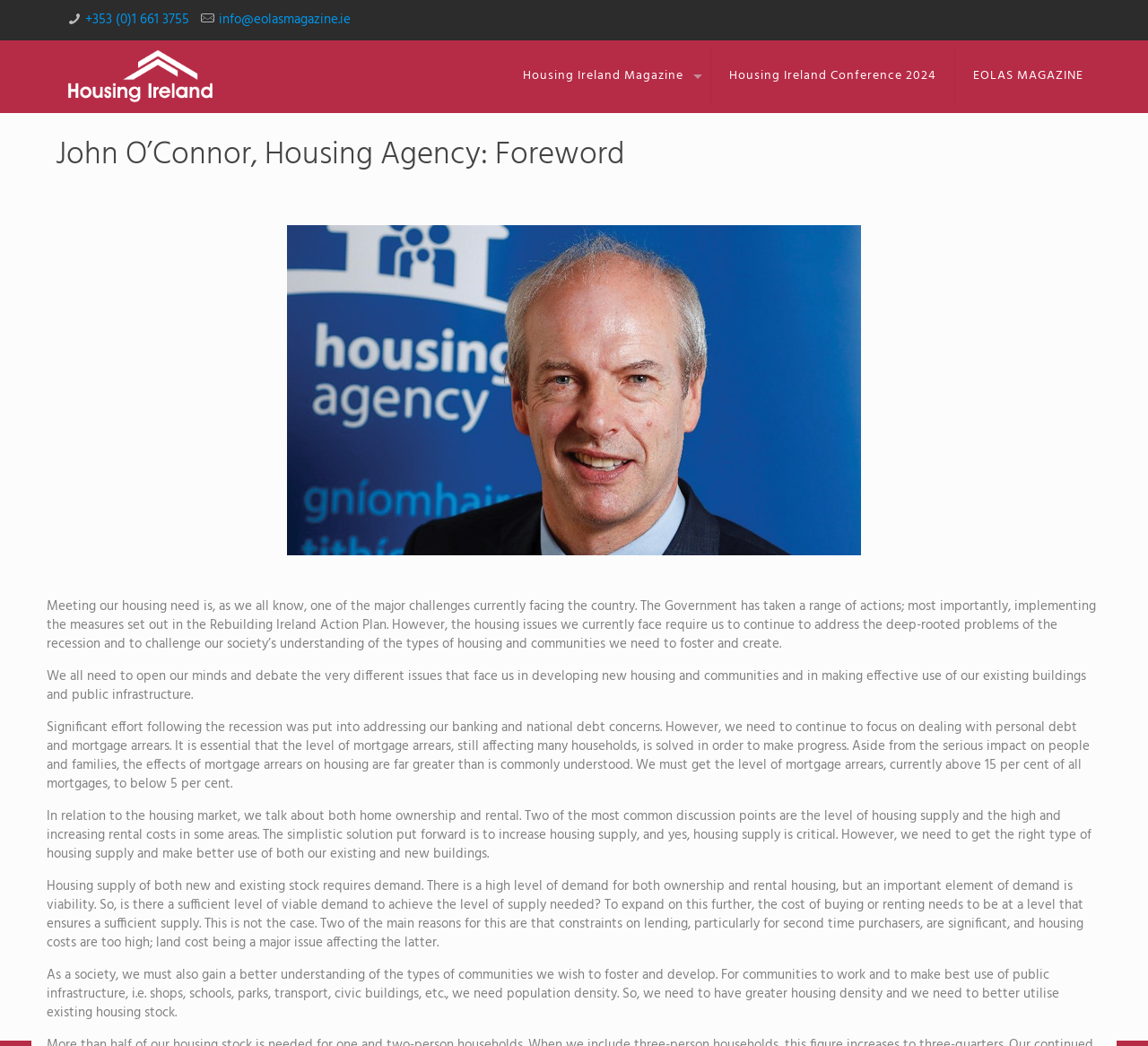What is the goal for mortgage arrears?
Please use the visual content to give a single word or phrase answer.

Below 5 per cent